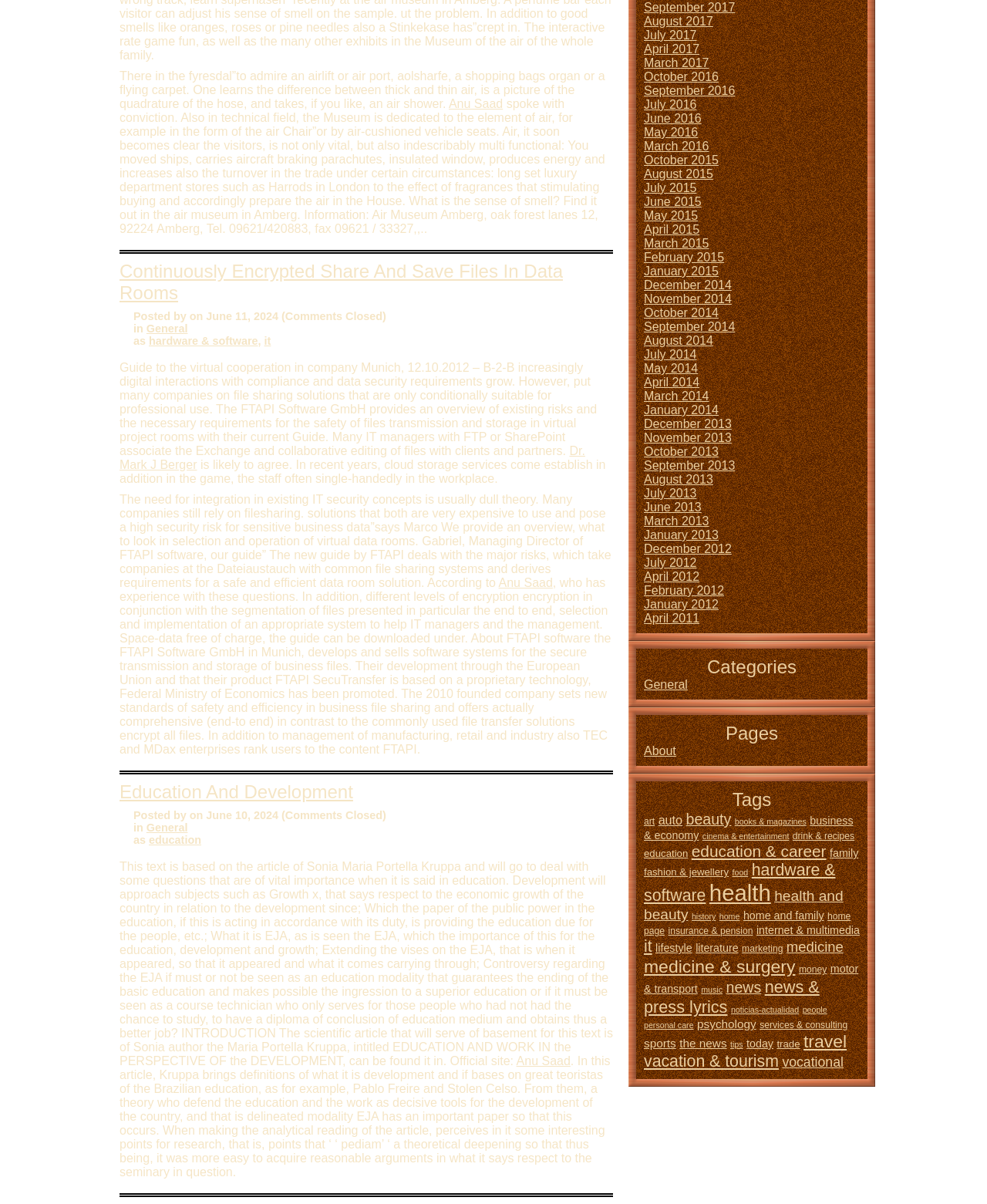What is the purpose of the guide provided by FTAPI Software GmbH?
Using the information from the image, give a concise answer in one word or a short phrase.

To provide an overview of risks and requirements for safe data room solutions